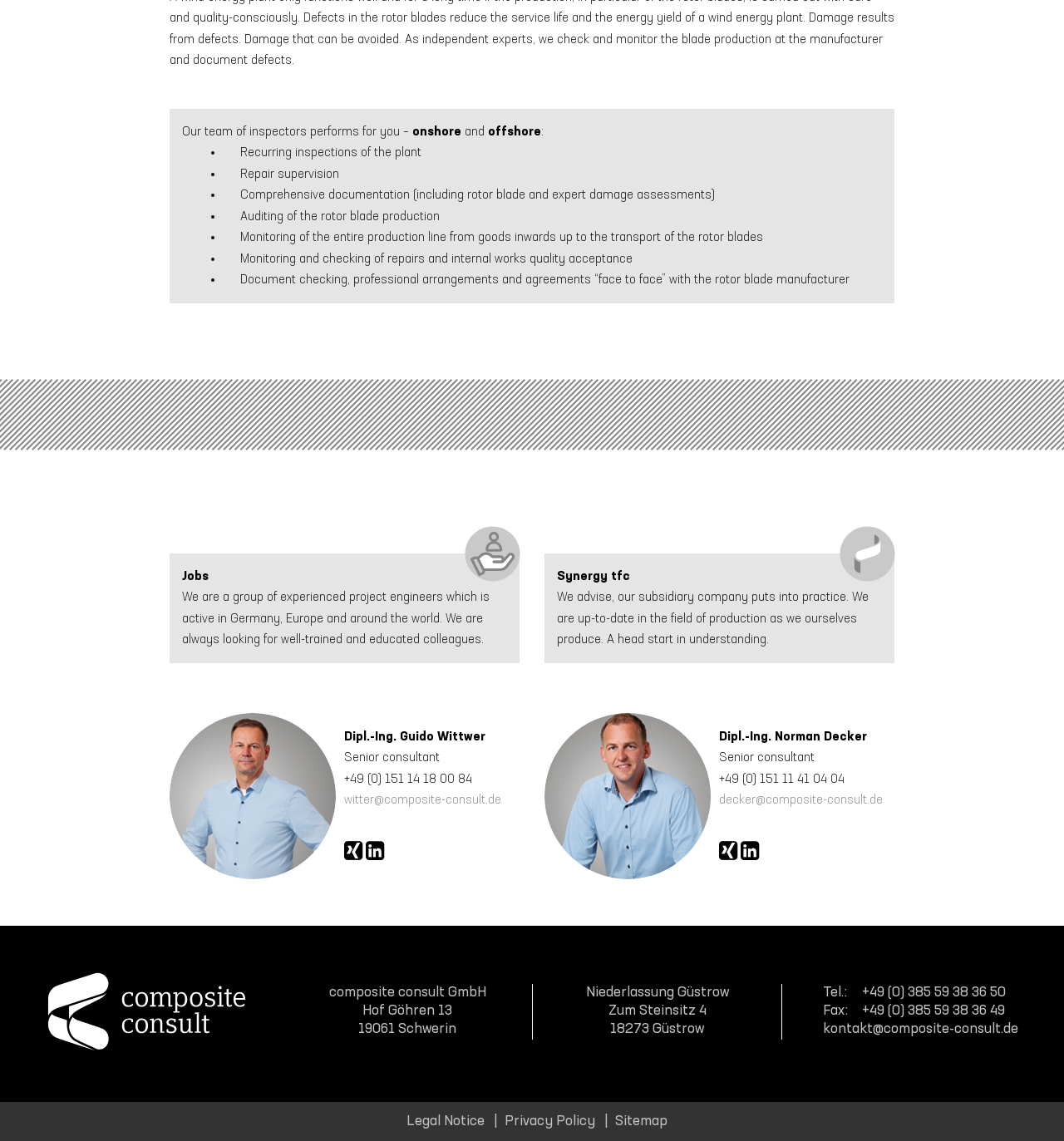Find the bounding box coordinates of the element I should click to carry out the following instruction: "Go to the YouTube channel".

None